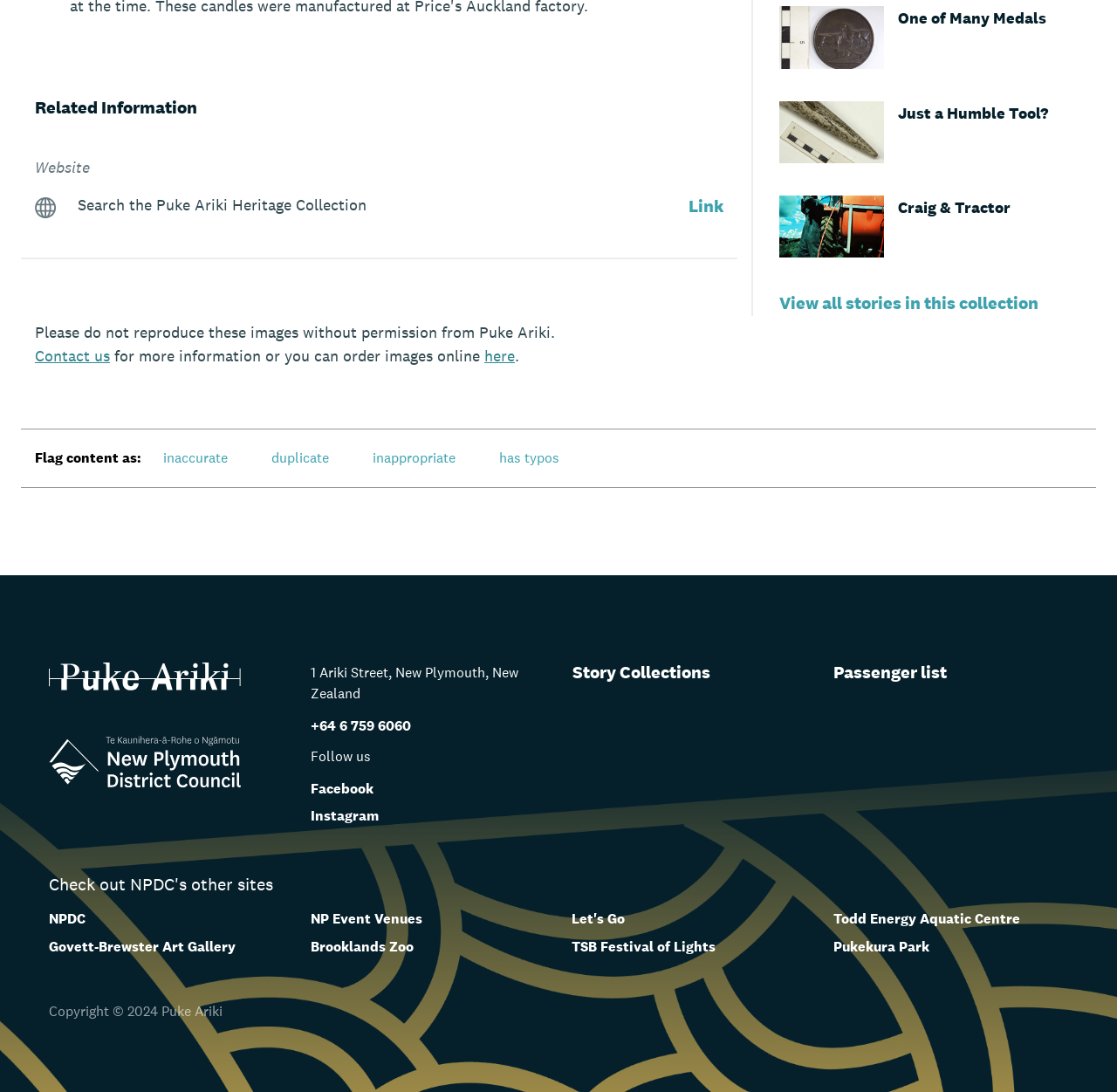Identify the bounding box coordinates necessary to click and complete the given instruction: "Contact ESTA Global".

None